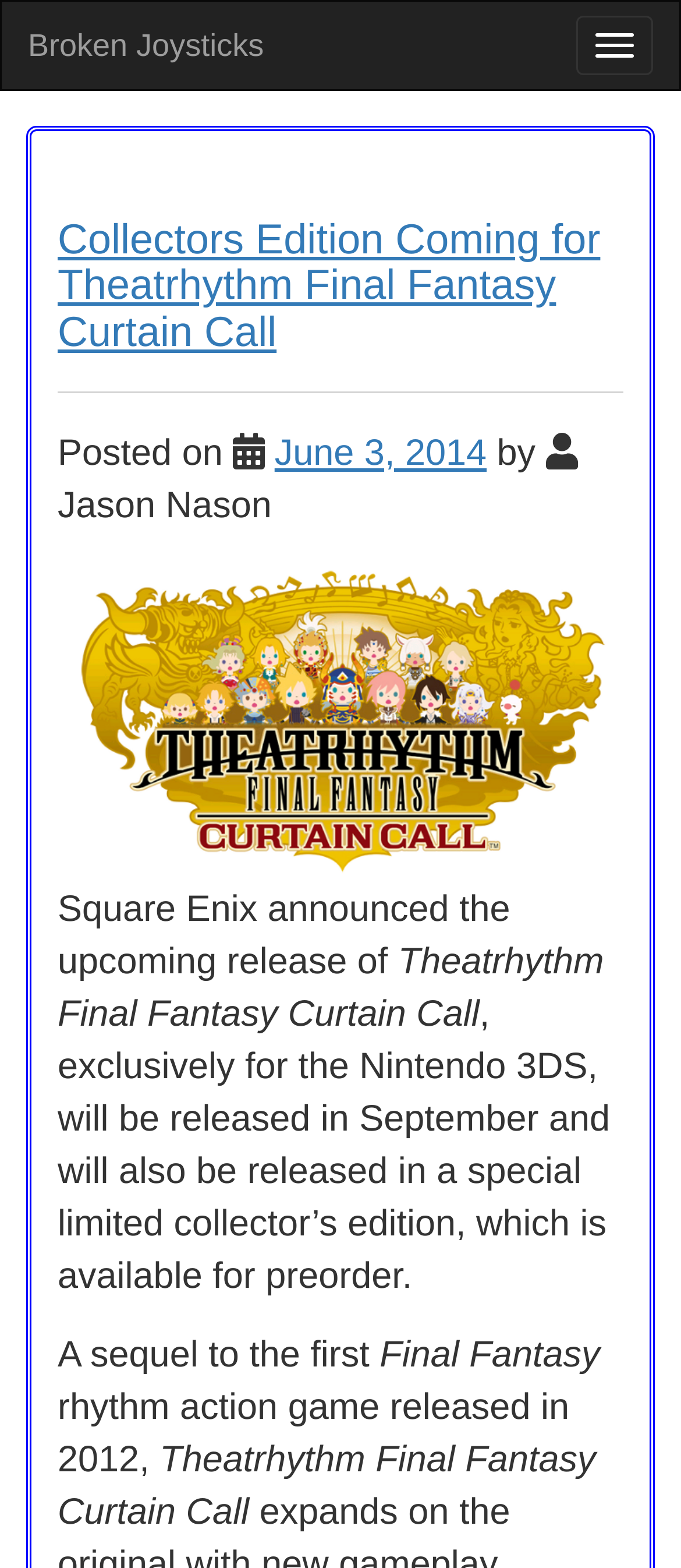What type of game is Theatrhythm Final Fantasy Curtain Call?
Please elaborate on the answer to the question with detailed information.

I found the answer by reading the text in the webpage, specifically the sentence 'A sequel to the first rhythm action game released in 2012...' which mentions the type of game.